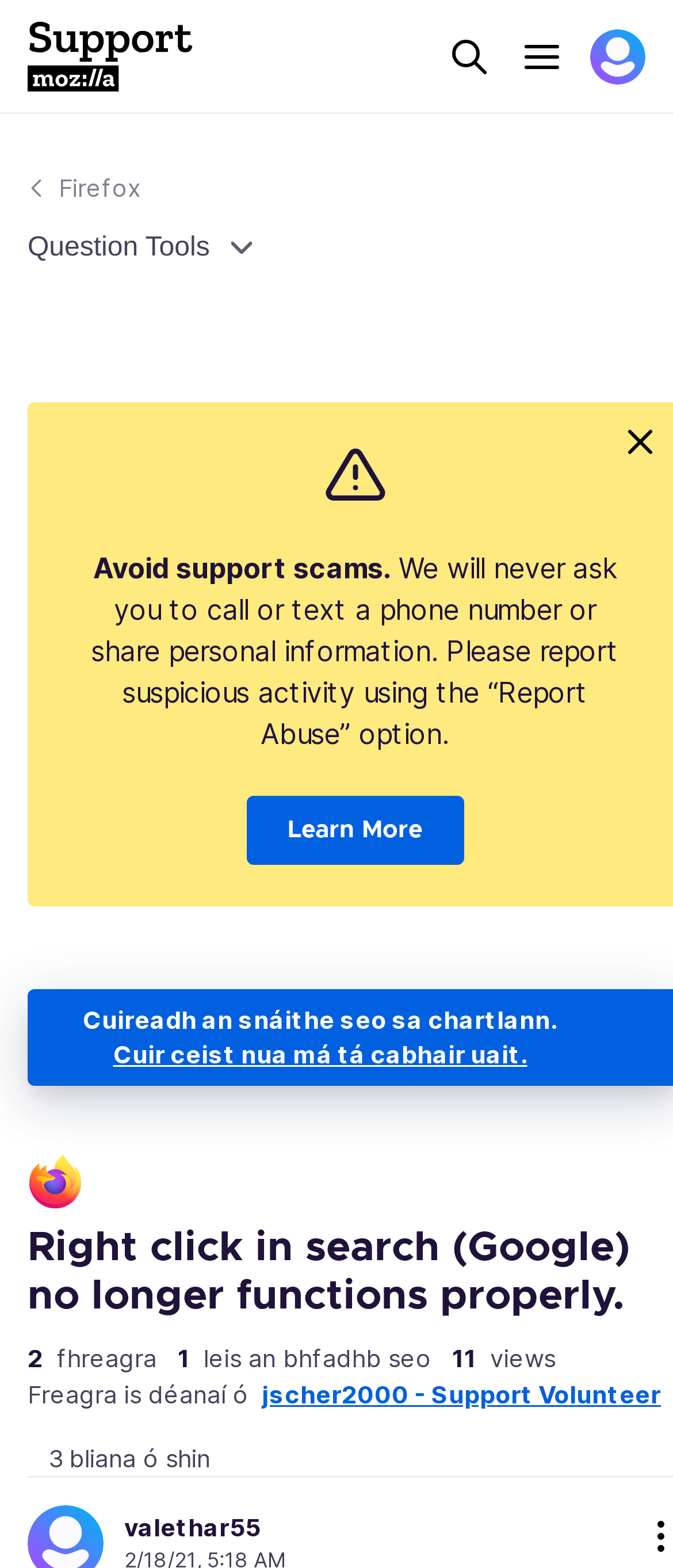Please answer the following question using a single word or phrase: 
What is the warning message on the webpage?

Avoid support scams